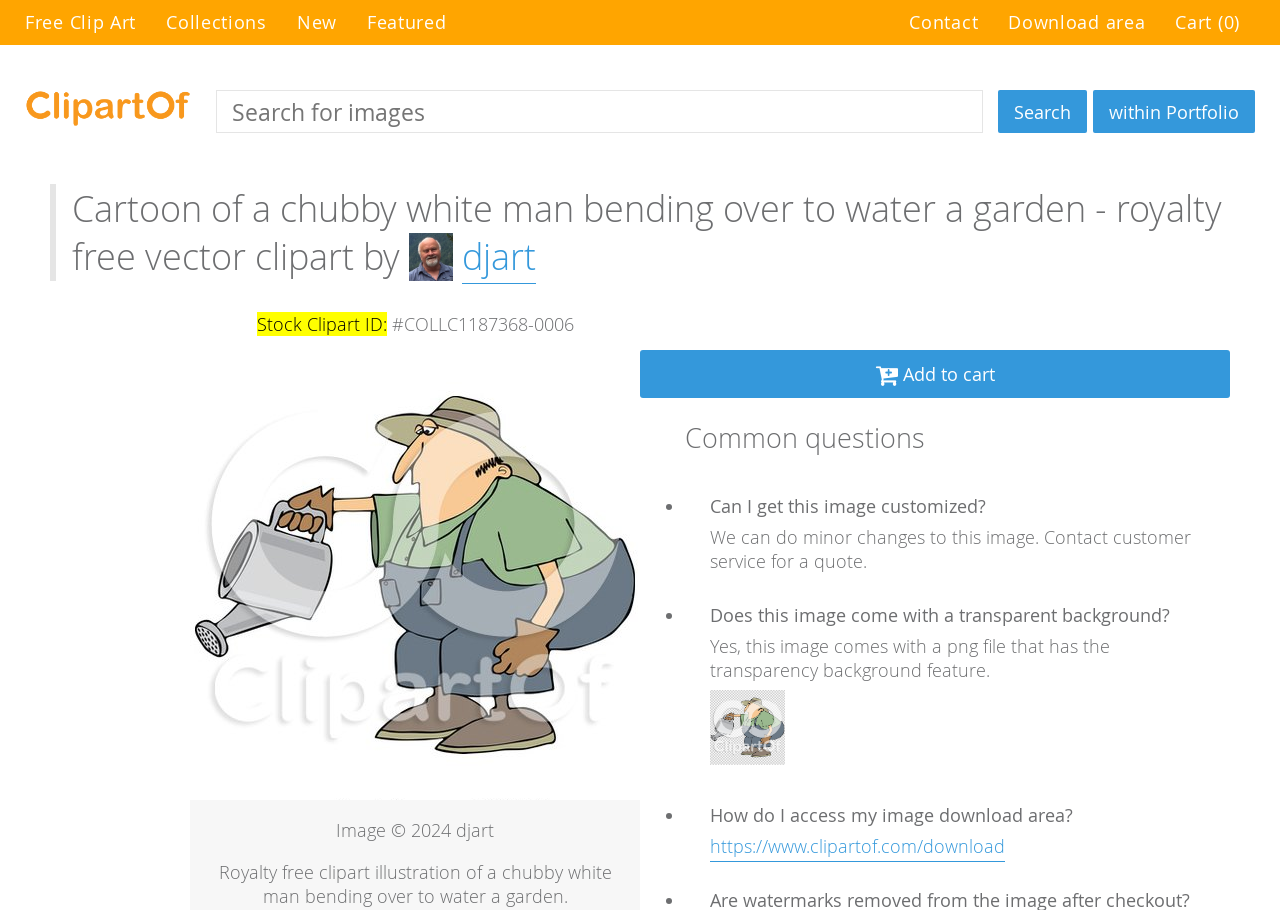Please respond in a single word or phrase: 
What is the ID of the stock clipart?

#COLLC1187368-0006